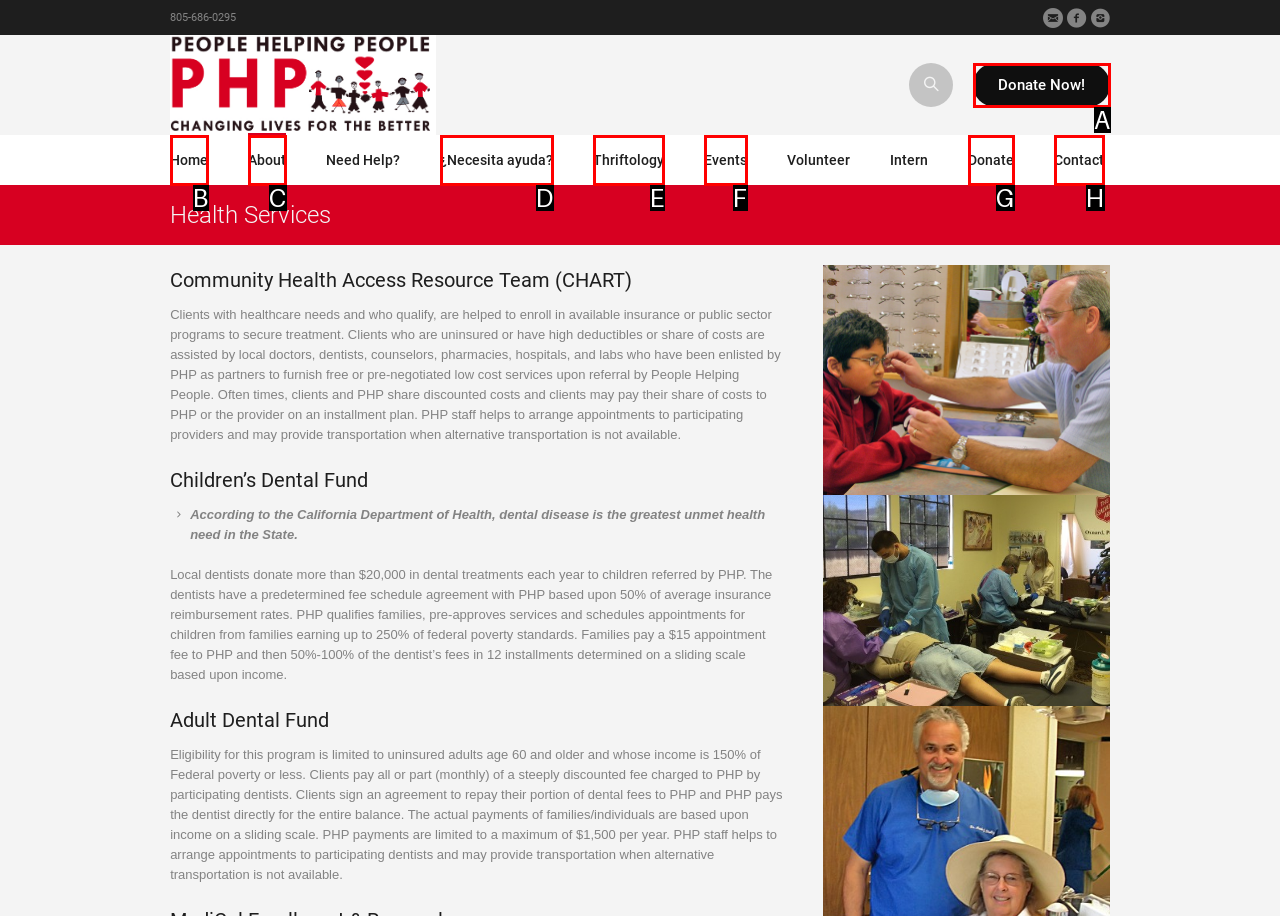From the given choices, determine which HTML element aligns with the description: ¿Necesita ayuda? Respond with the letter of the appropriate option.

D